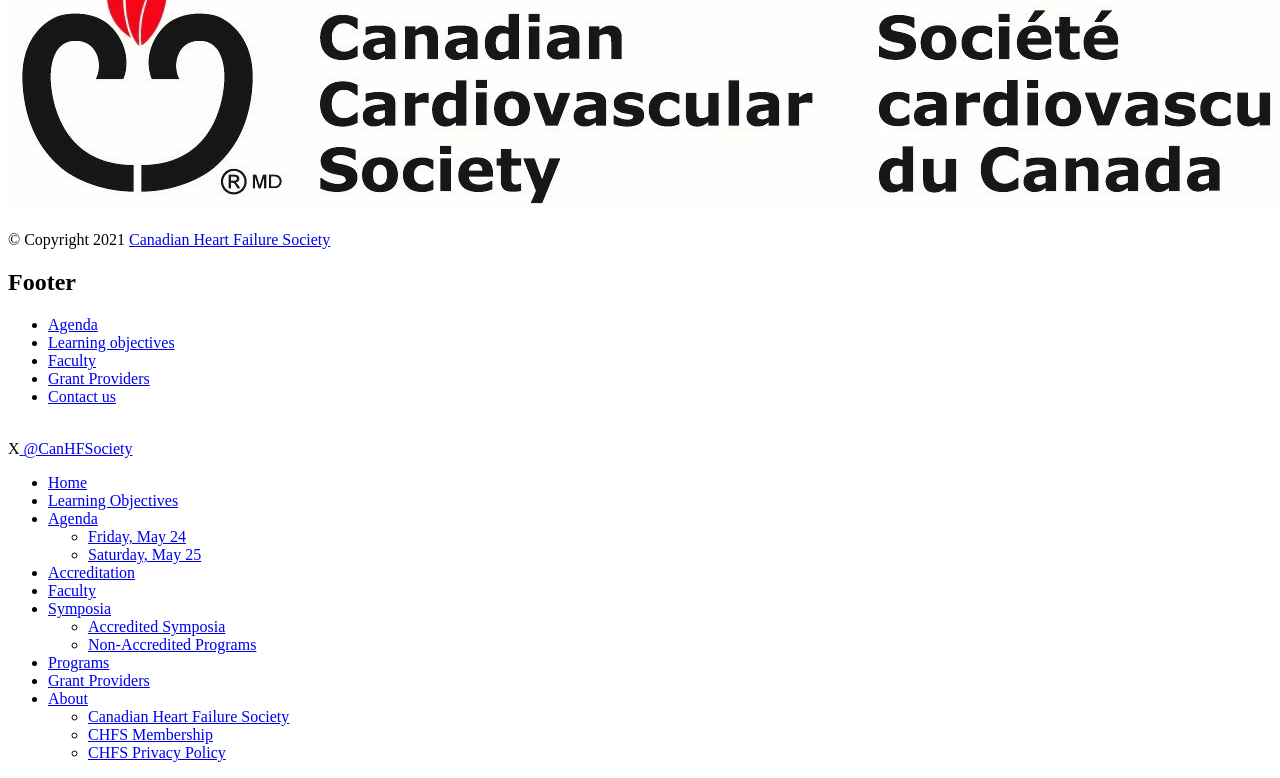Locate the bounding box coordinates of the element that should be clicked to fulfill the instruction: "Check the accredited symposia".

[0.069, 0.795, 0.176, 0.817]